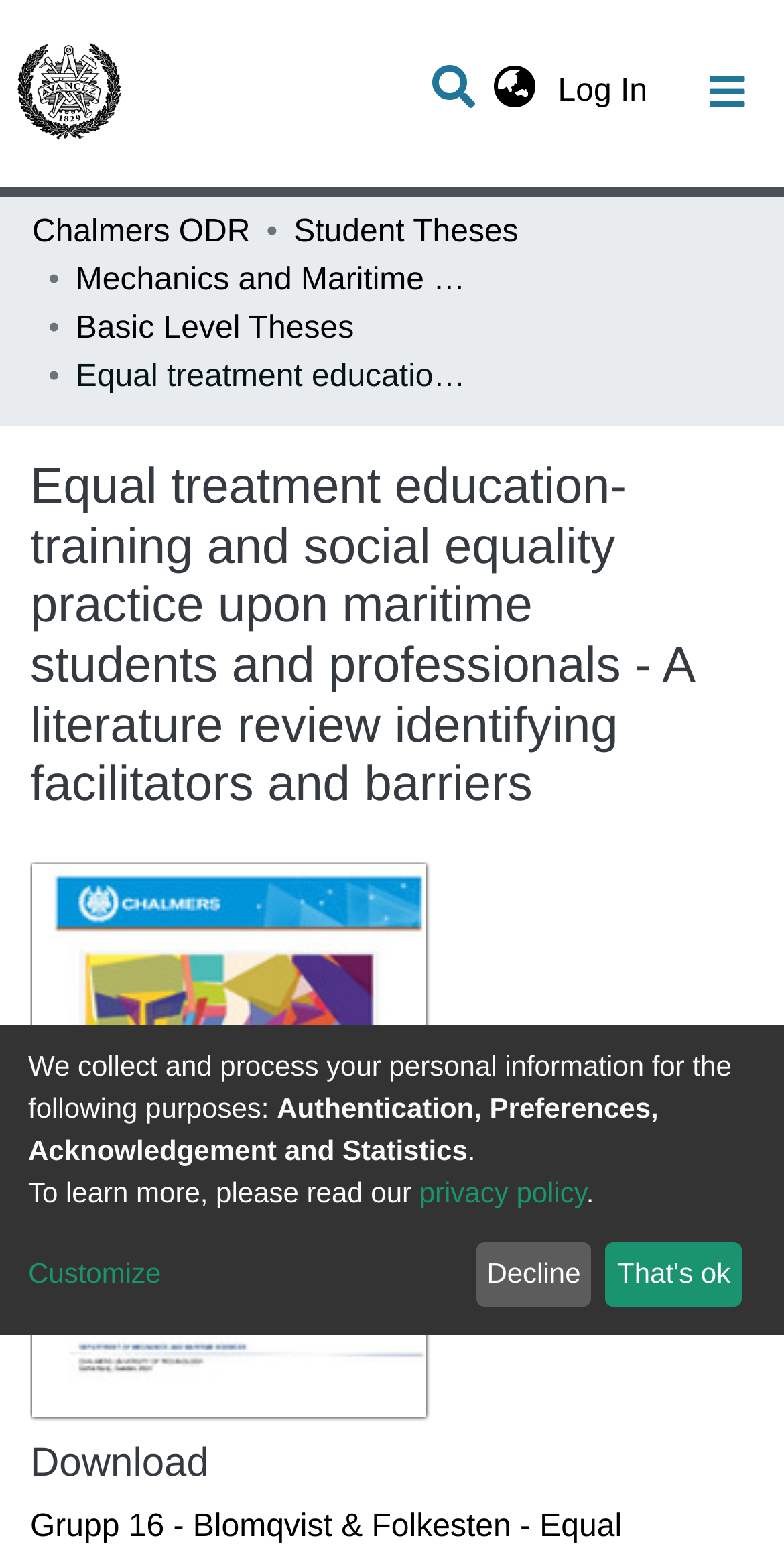Bounding box coordinates are given in the format (top-left x, top-left y, bottom-right x, bottom-right y). All values should be floating point numbers between 0 and 1. Provide the bounding box coordinate for the UI element described as: Basic Level Theses

[0.096, 0.197, 0.451, 0.228]